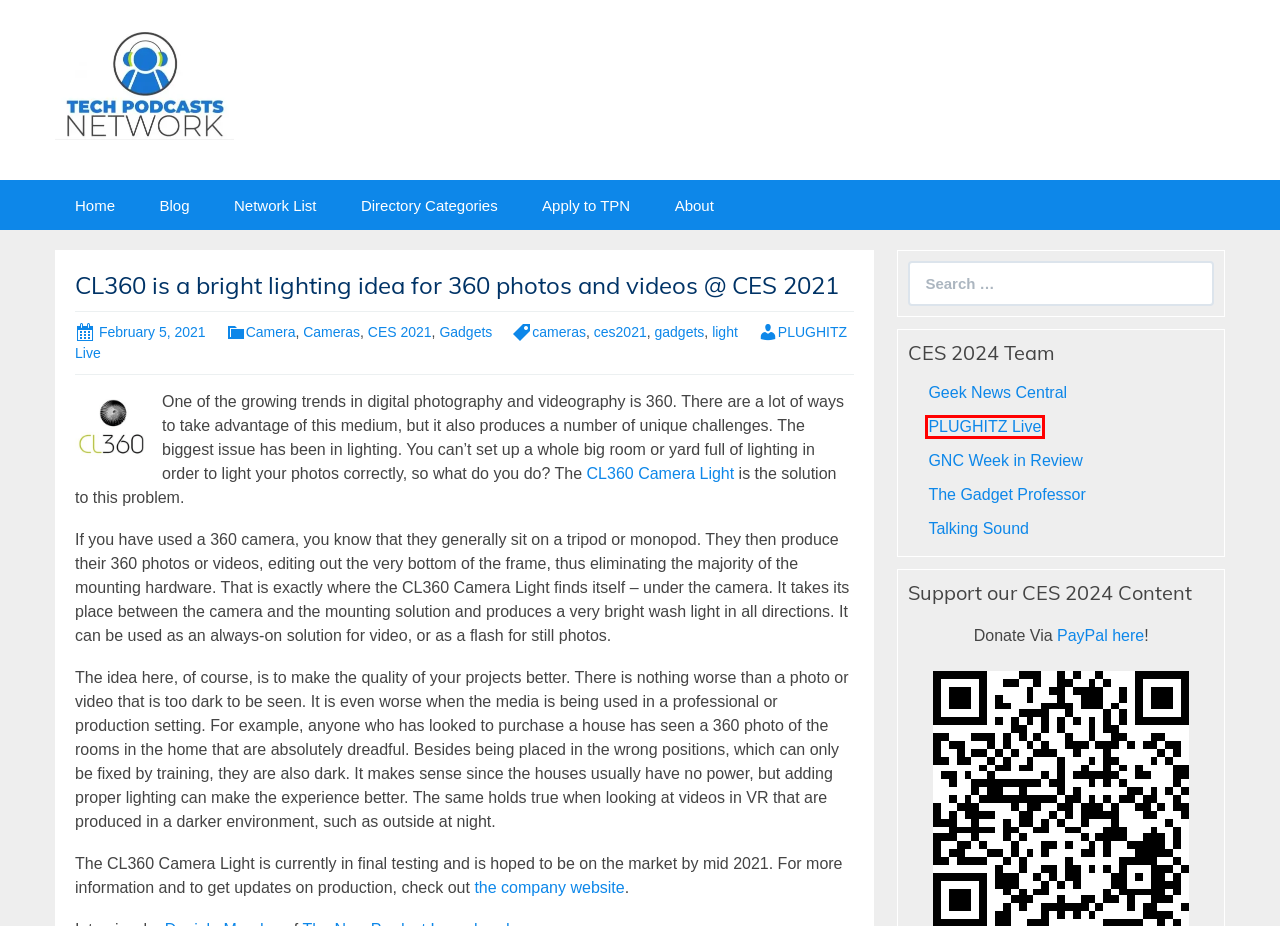You are presented with a screenshot of a webpage with a red bounding box. Select the webpage description that most closely matches the new webpage after clicking the element inside the red bounding box. The options are:
A. Camera Archives - Tech Podcast Network
B. TPN - Tech Podcast Network
C. Cameras Archives - Tech Podcast Network
D. Home - Talking Sound Podcast
E. ces2021 Archives - Tech Podcast Network
F. Home - PLUGHITZ Live
G. gadgets Archives - Tech Podcast Network
H. Gadget Professor - Weekly Gadget Show,Tech News,Free Apps

F